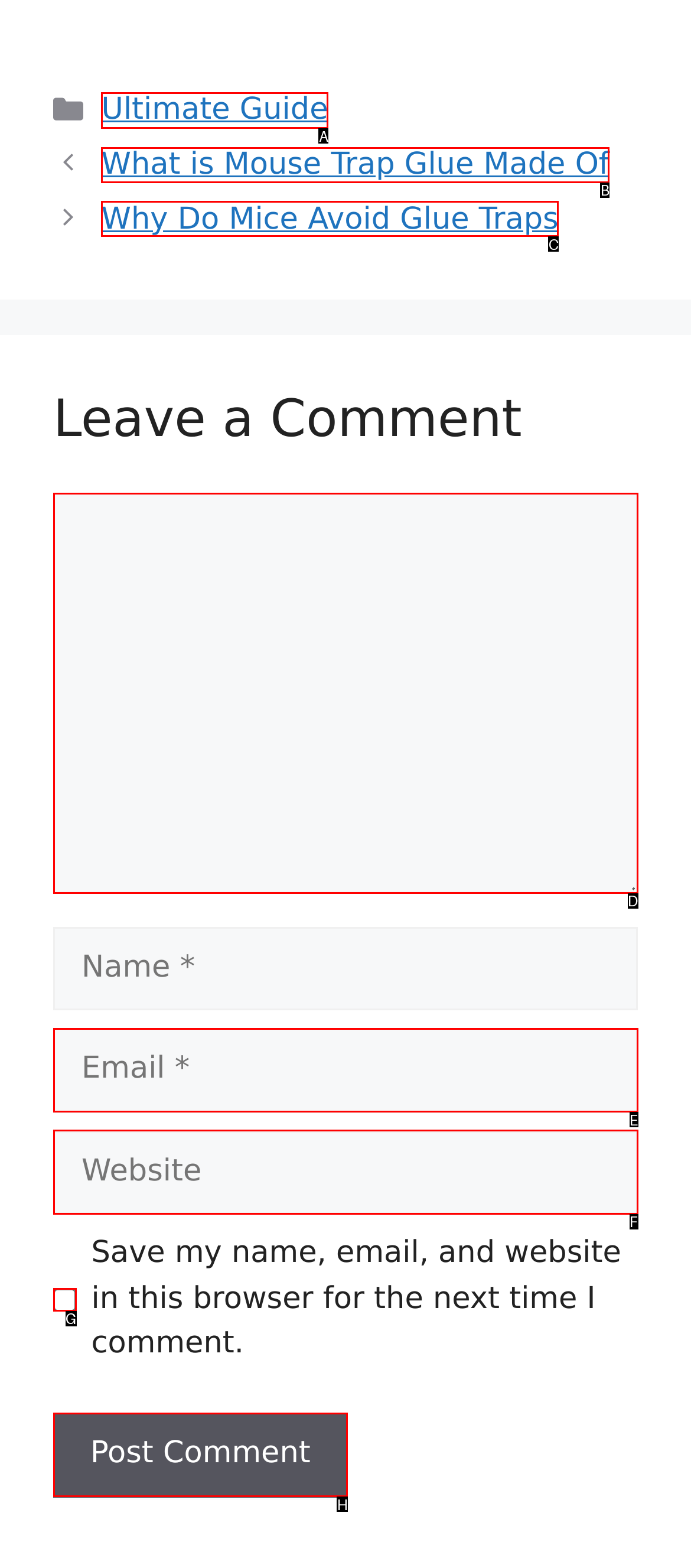Which lettered option should be clicked to perform the following task: Click on the 'Ultimate Guide' link
Respond with the letter of the appropriate option.

A